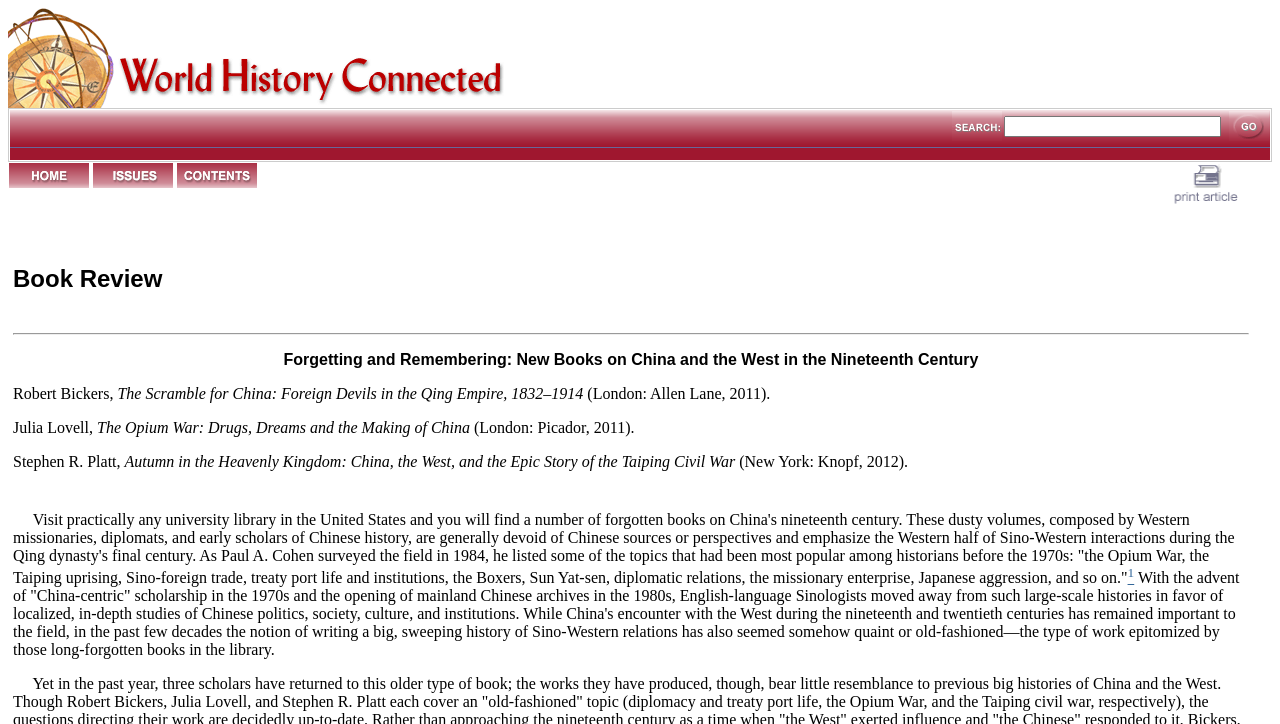Please answer the following query using a single word or phrase: 
What are the three links in the second table row?

Home, List journal issues, Table of contents